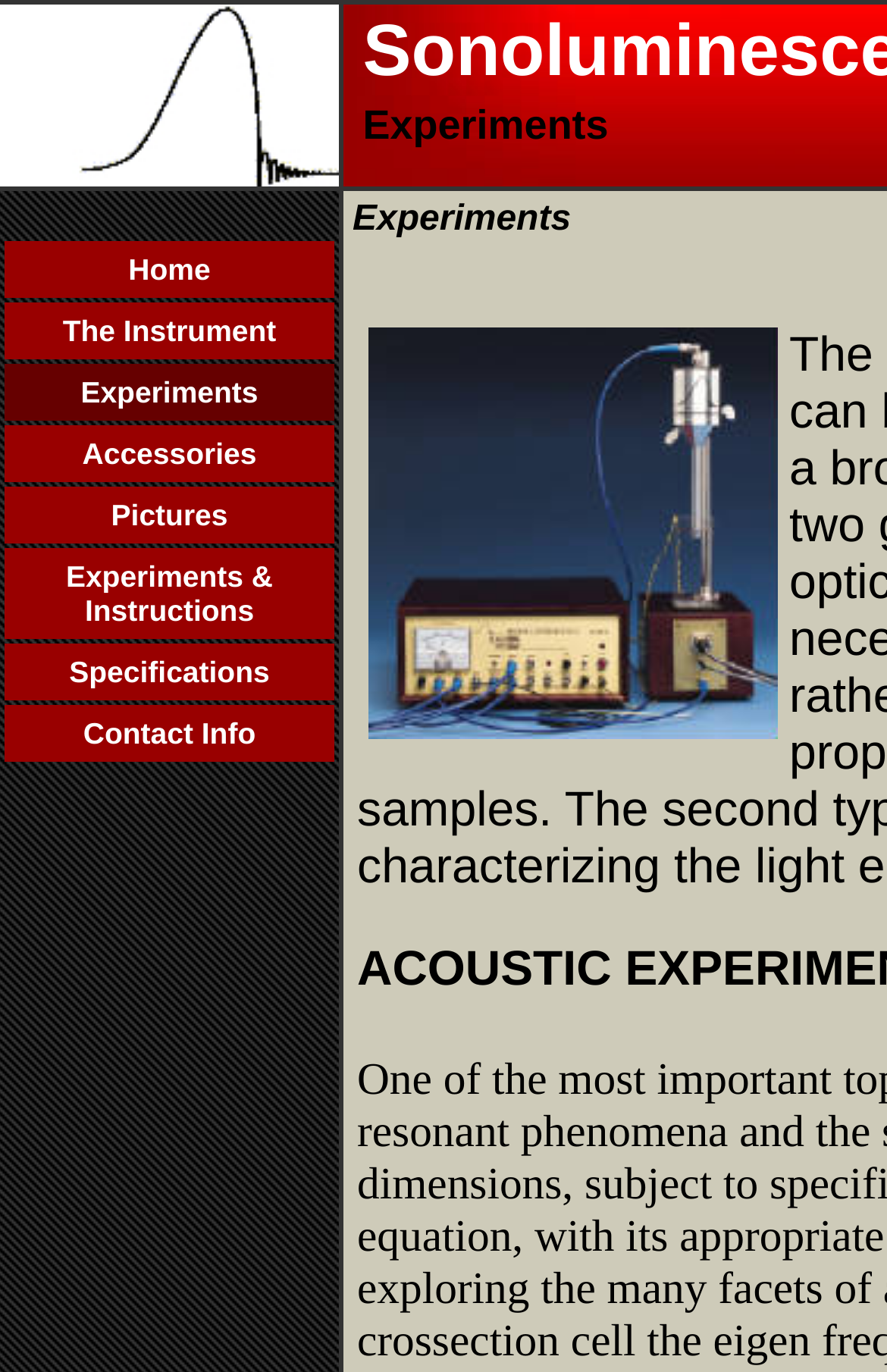What is the last link in the table?
Please give a detailed and elaborate answer to the question.

The last link in the table is 'Contact Info' because it is the last row in the table and the link text is 'Contact Info'.